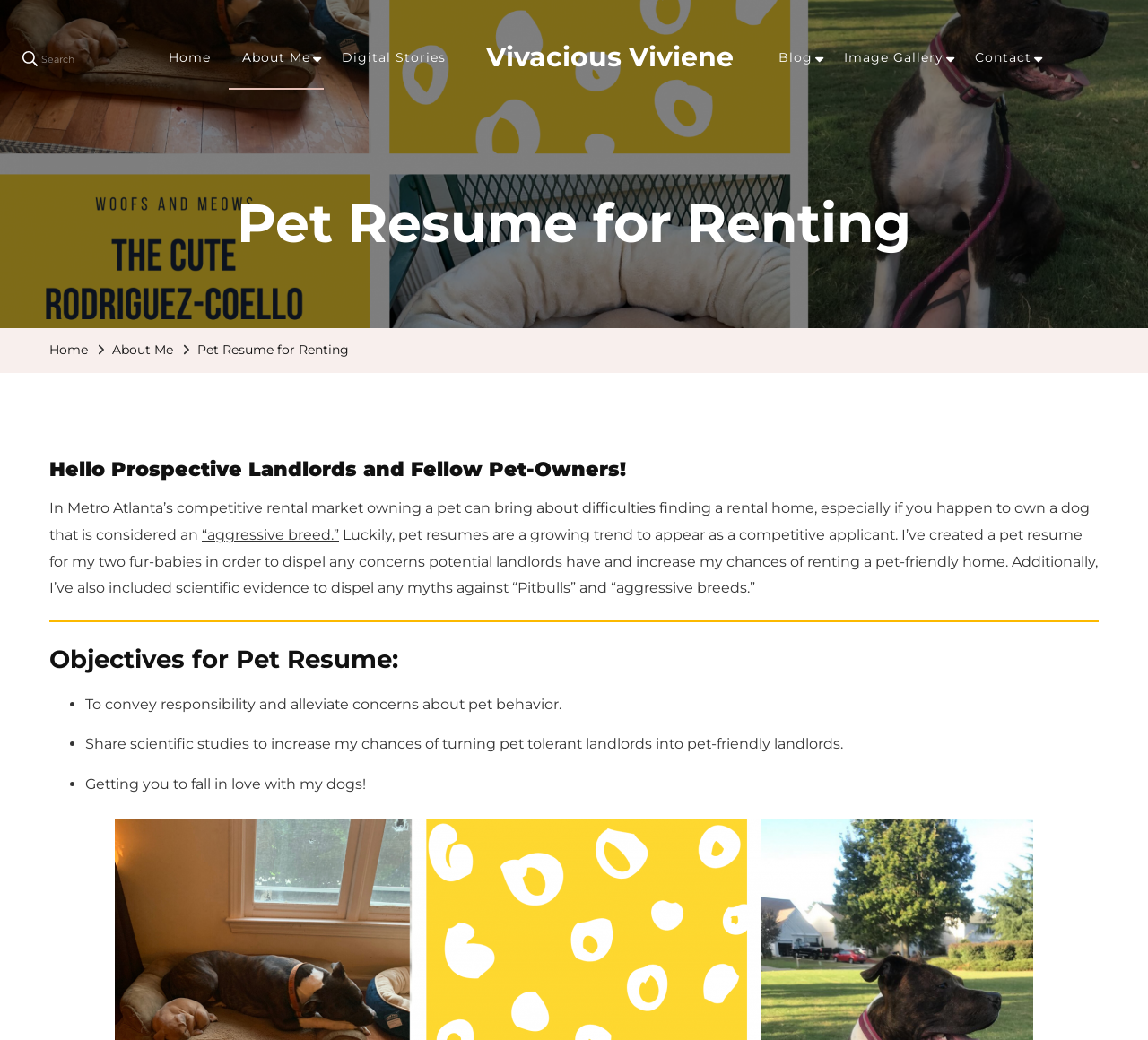Based on the provided description, "Interest Article", find the bounding box of the corresponding UI element in the screenshot.

[0.666, 0.138, 0.838, 0.191]